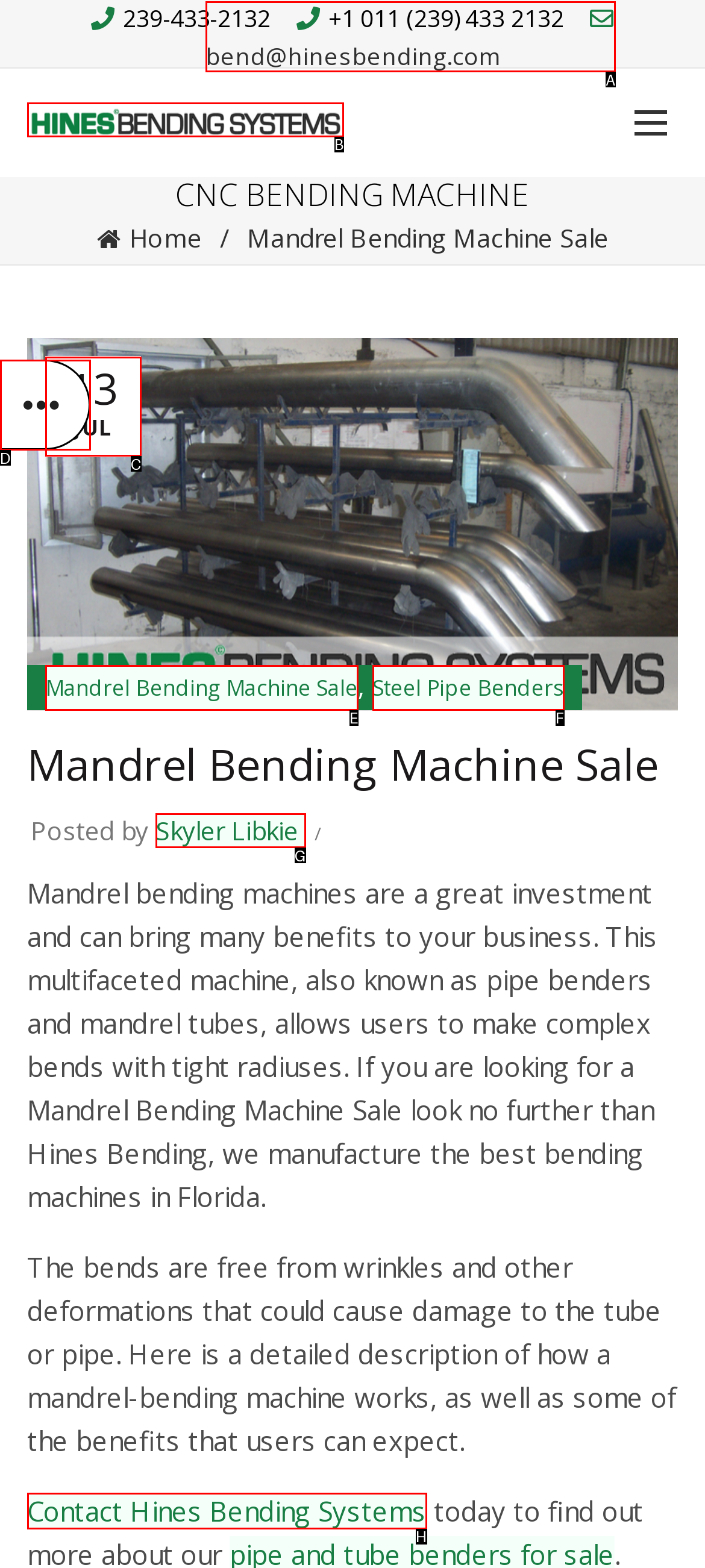To achieve the task: View the news about China Reports Significant Progress in Environmental Protection Efforts, which HTML element do you need to click?
Respond with the letter of the correct option from the given choices.

None